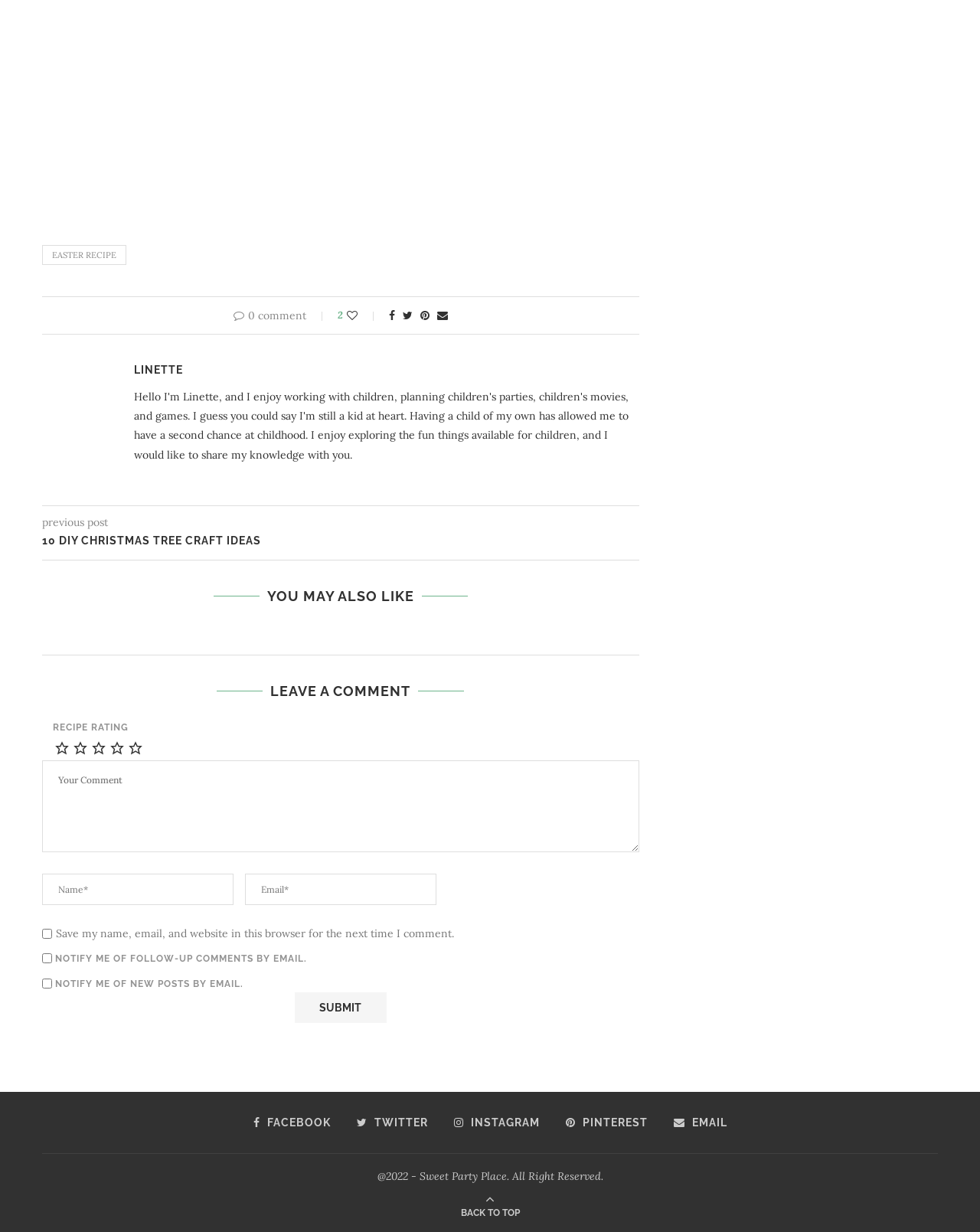Identify the bounding box coordinates of the specific part of the webpage to click to complete this instruction: "Go back to top".

[0.47, 0.978, 0.53, 0.989]